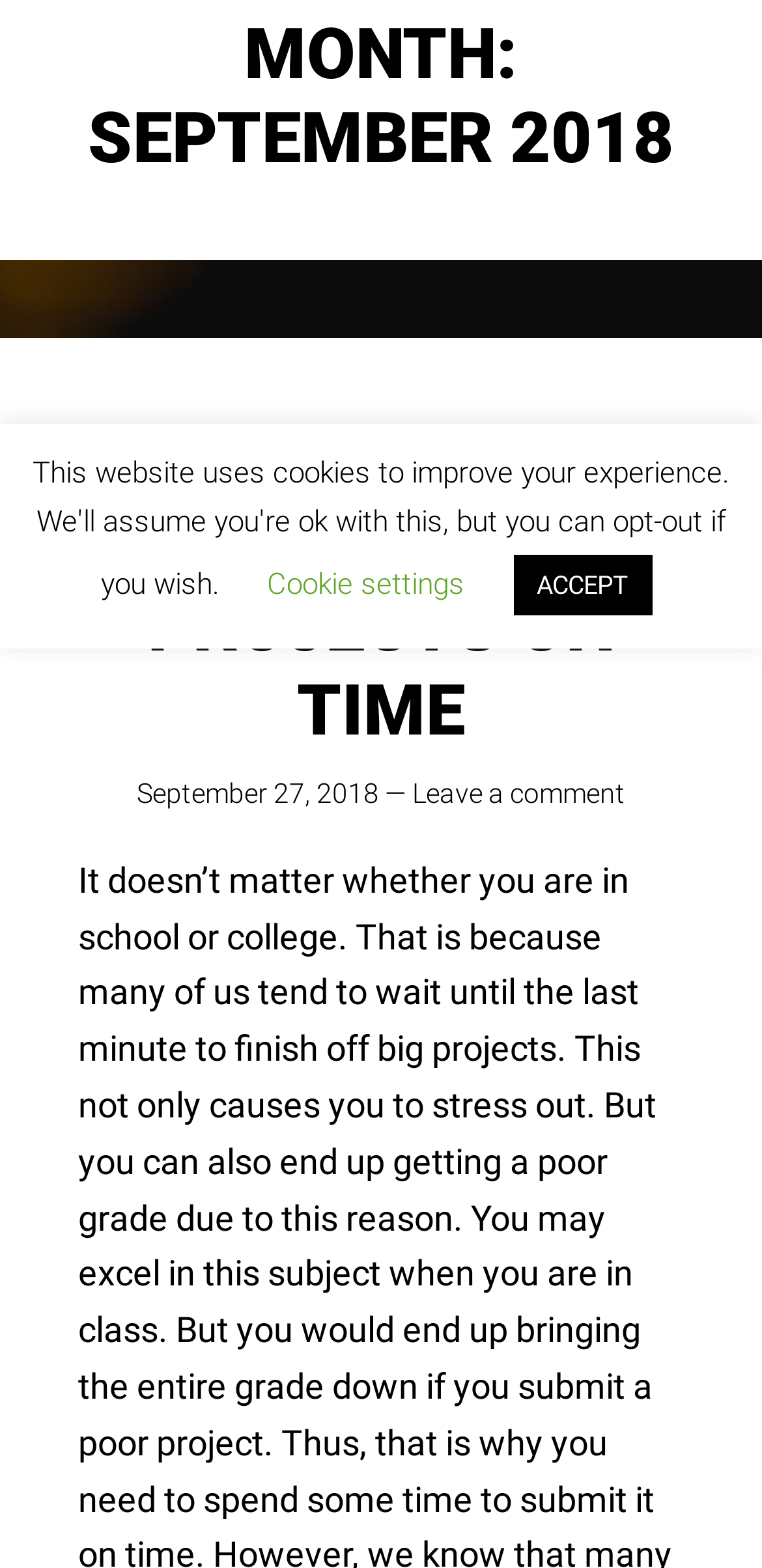Locate the bounding box of the user interface element based on this description: "SOC reset device".

None